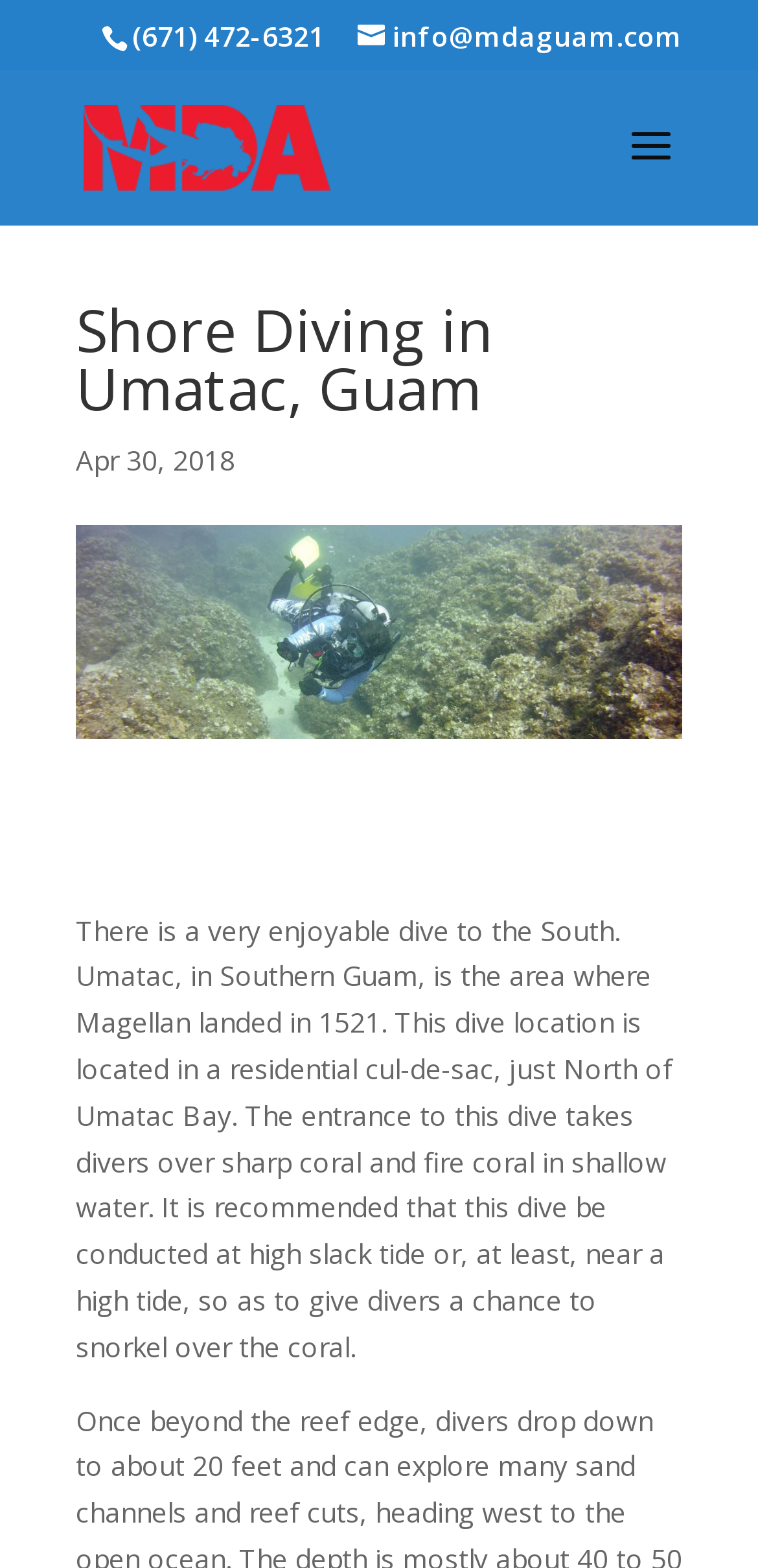Provide the bounding box coordinates of the HTML element described by the text: "Vehicle Safety Working Group". The coordinates should be in the format [left, top, right, bottom] with values between 0 and 1.

None